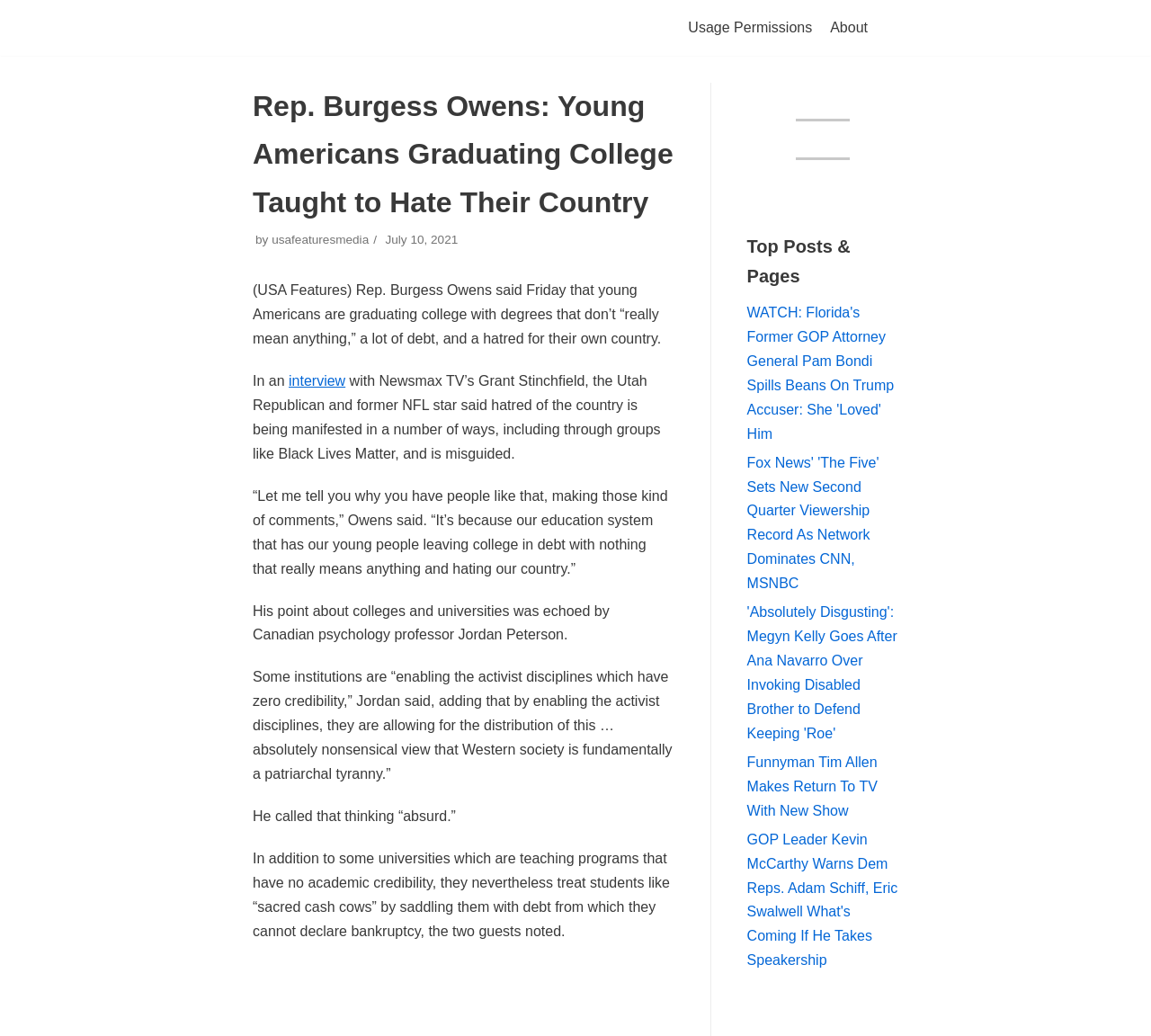Please answer the following query using a single word or phrase: 
Who is the Utah Republican mentioned in the article?

Burgess Owens